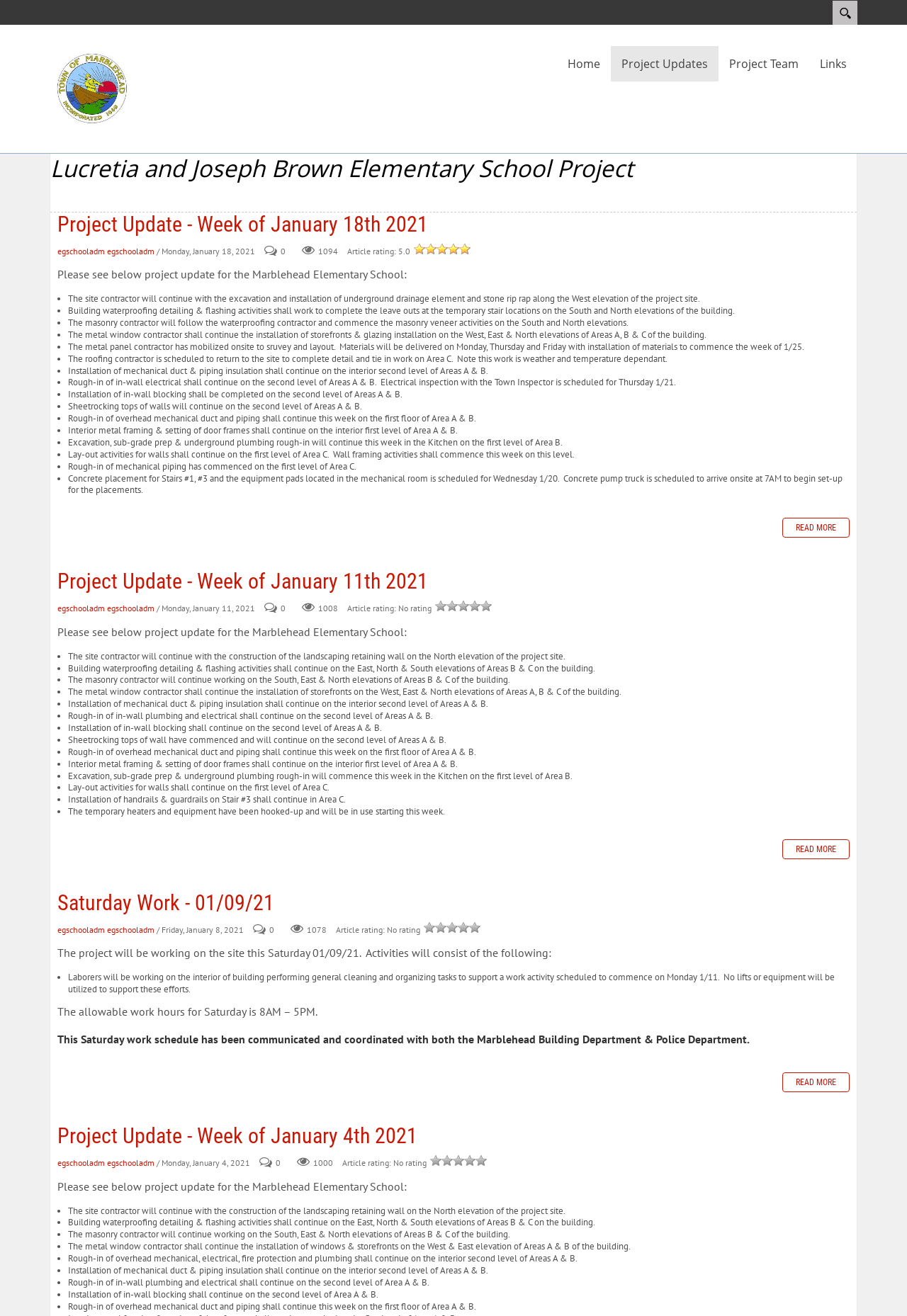Specify the bounding box coordinates of the area to click in order to follow the given instruction: "View Project Updates."

[0.673, 0.035, 0.792, 0.062]